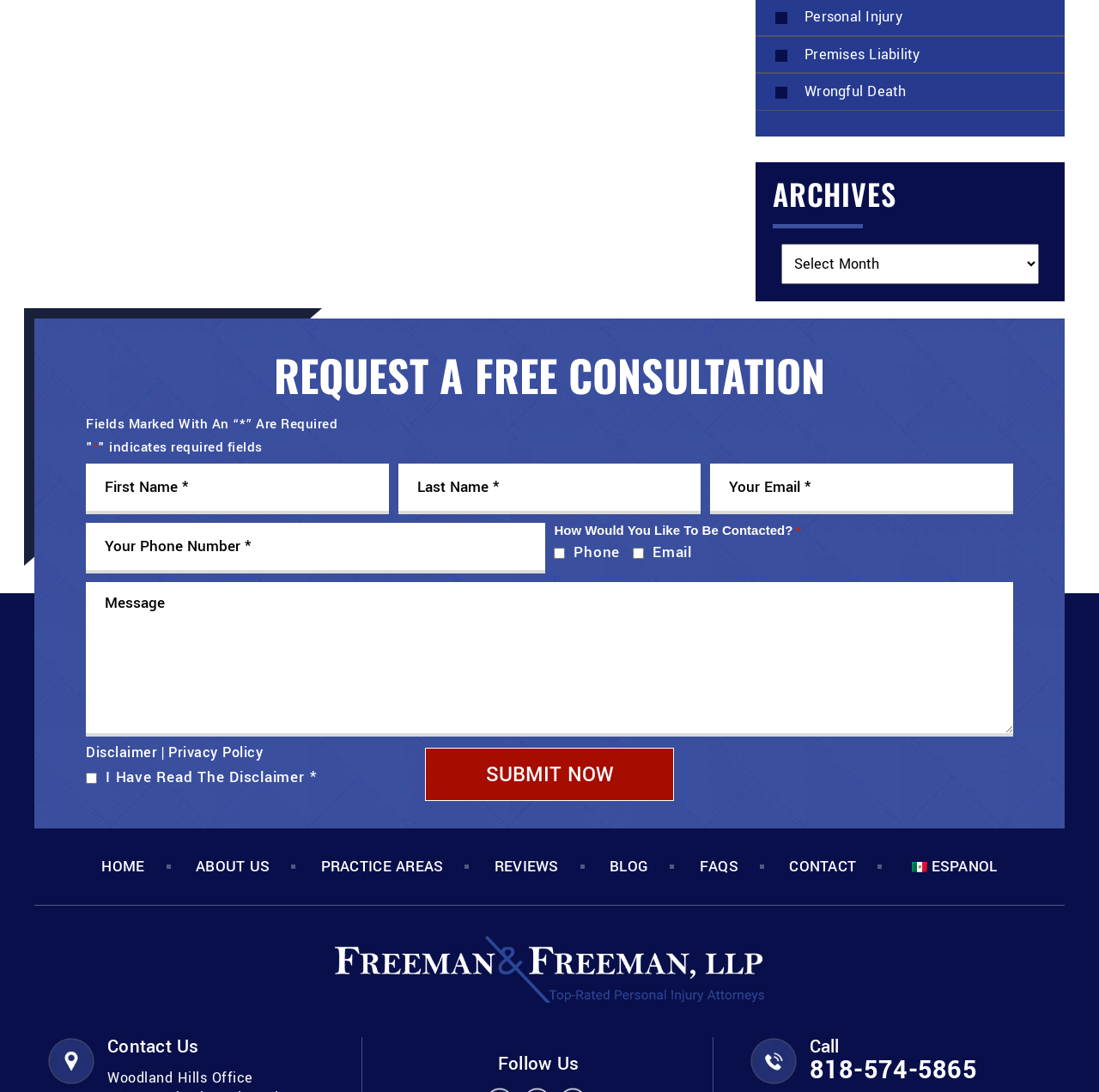Find the bounding box coordinates of the element you need to click on to perform this action: 'Click on Submit Now'. The coordinates should be represented by four float values between 0 and 1, in the format [left, top, right, bottom].

[0.387, 0.685, 0.613, 0.734]